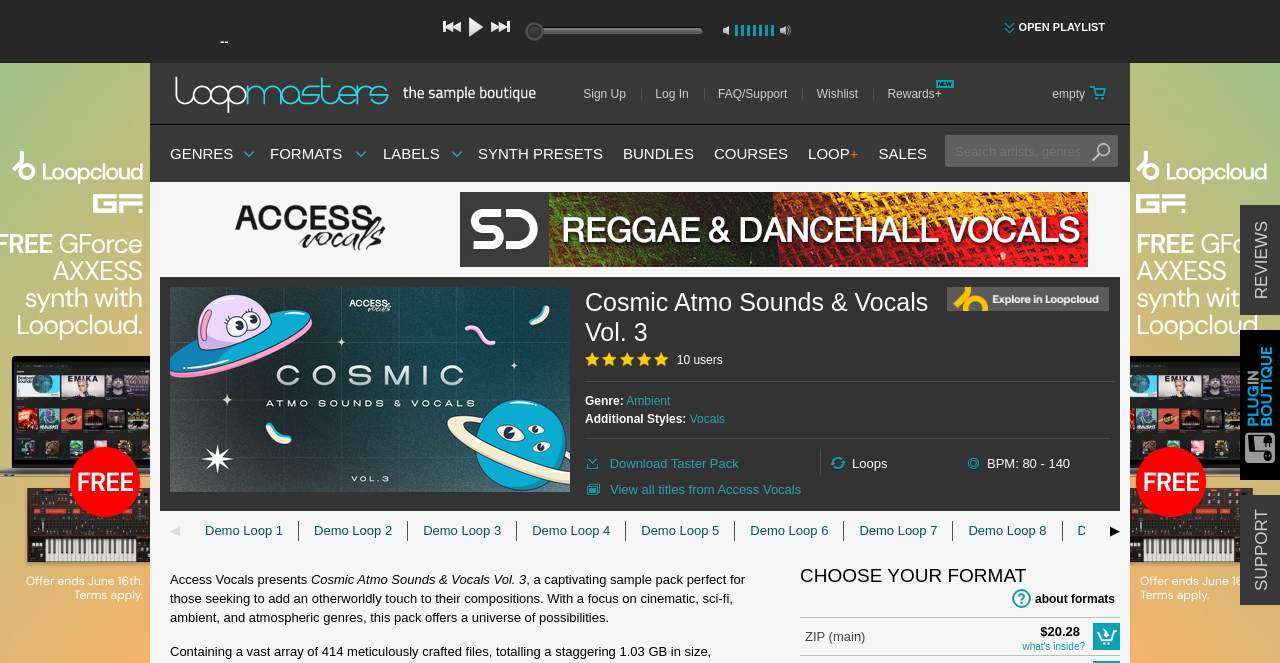Look at the image and write a detailed answer to the question: 
What is the name of the sample pack?

The name of the sample pack can be found in the heading element with the text 'Cosmic Atmo Sounds & Vocals Vol. 3' which is located at the top of the webpage.